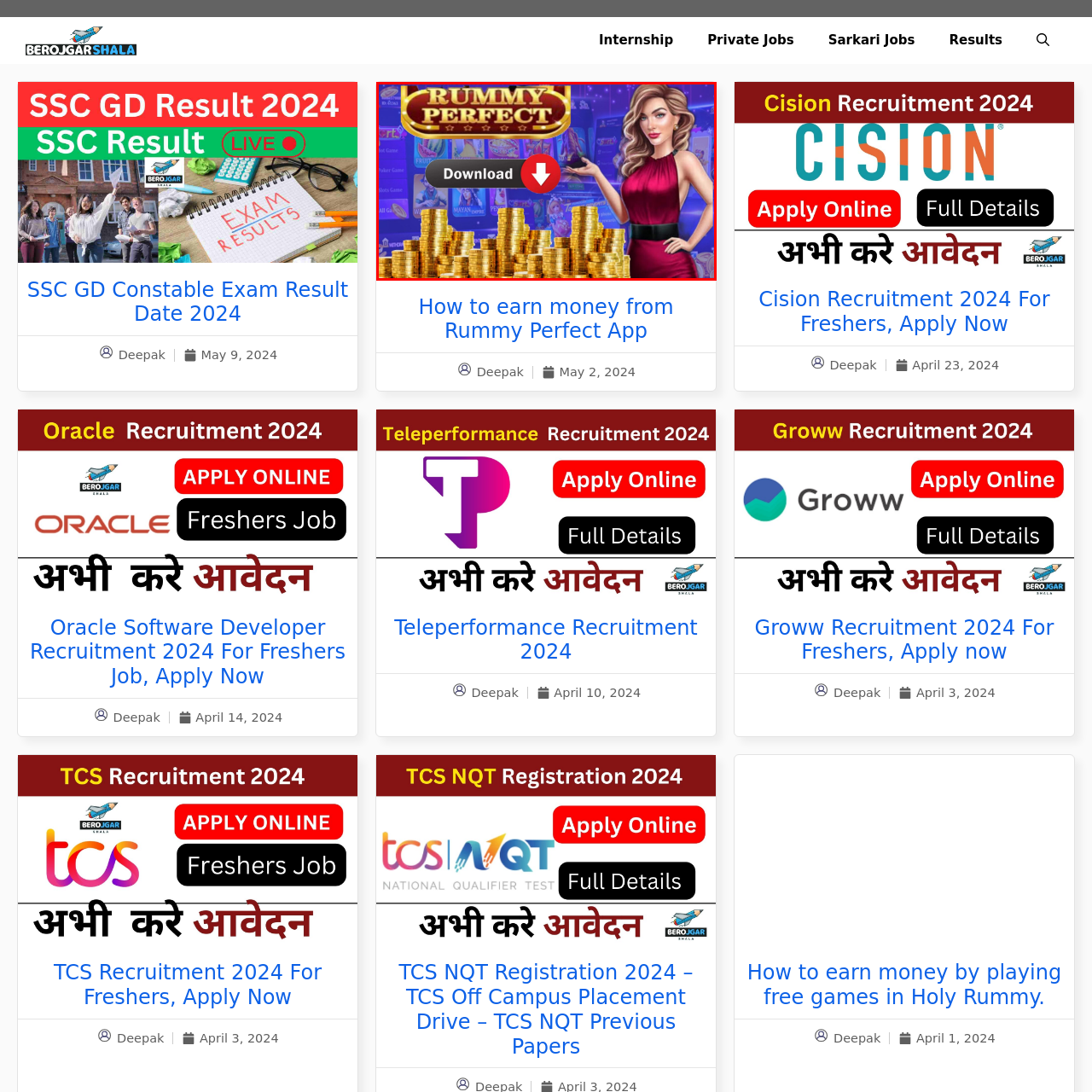Study the part of the image enclosed in the turquoise frame and answer the following question with detailed information derived from the image: 
What do the golden coins surrounding the woman symbolize?

According to the caption, the stack of golden coins surrounding the woman symbolize the winnings and excitement of gameplay, suggesting the thrill of online rummy gaming within the app.